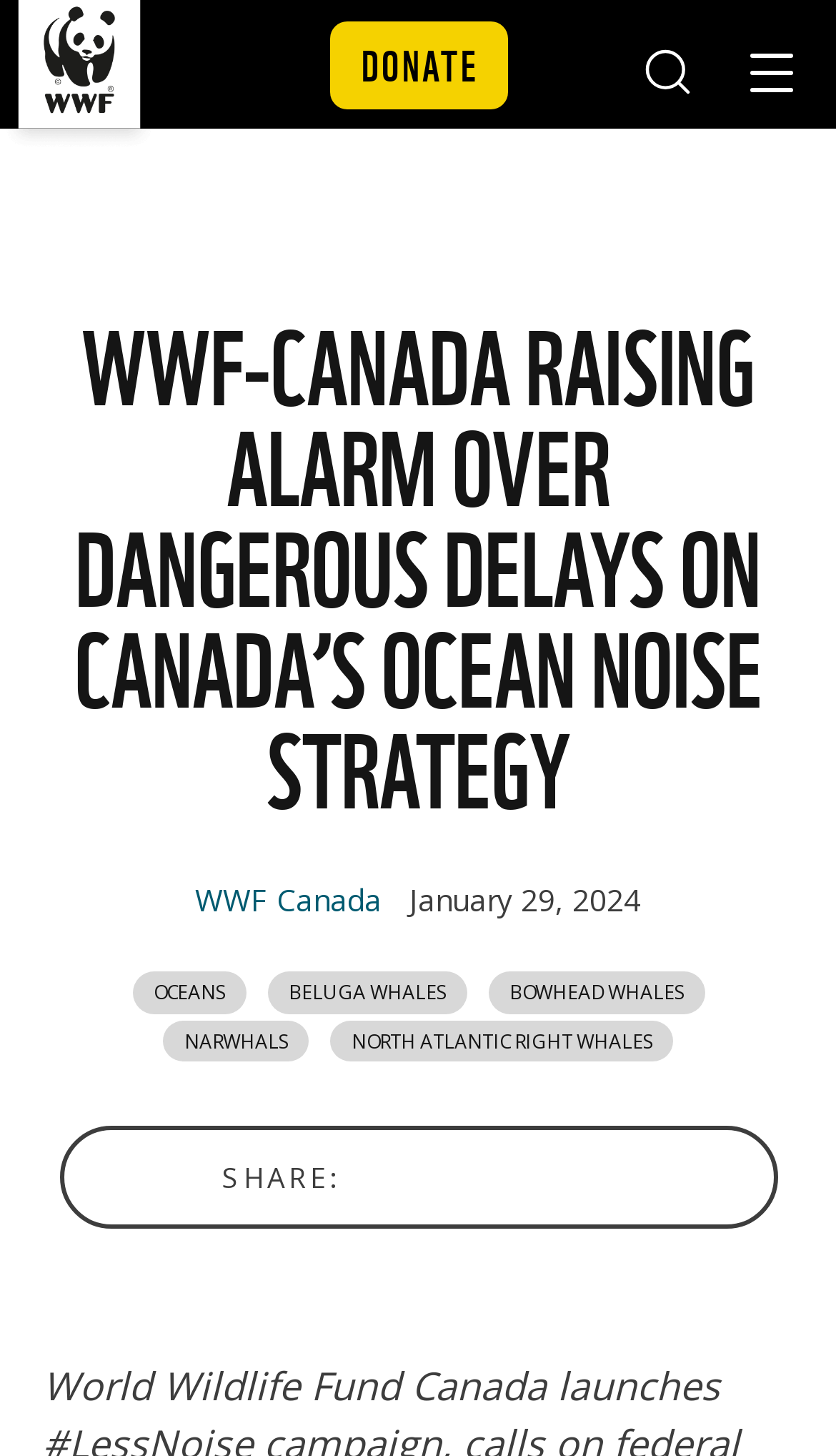Kindly provide the bounding box coordinates of the section you need to click on to fulfill the given instruction: "Click the donate button".

[0.394, 0.015, 0.606, 0.075]